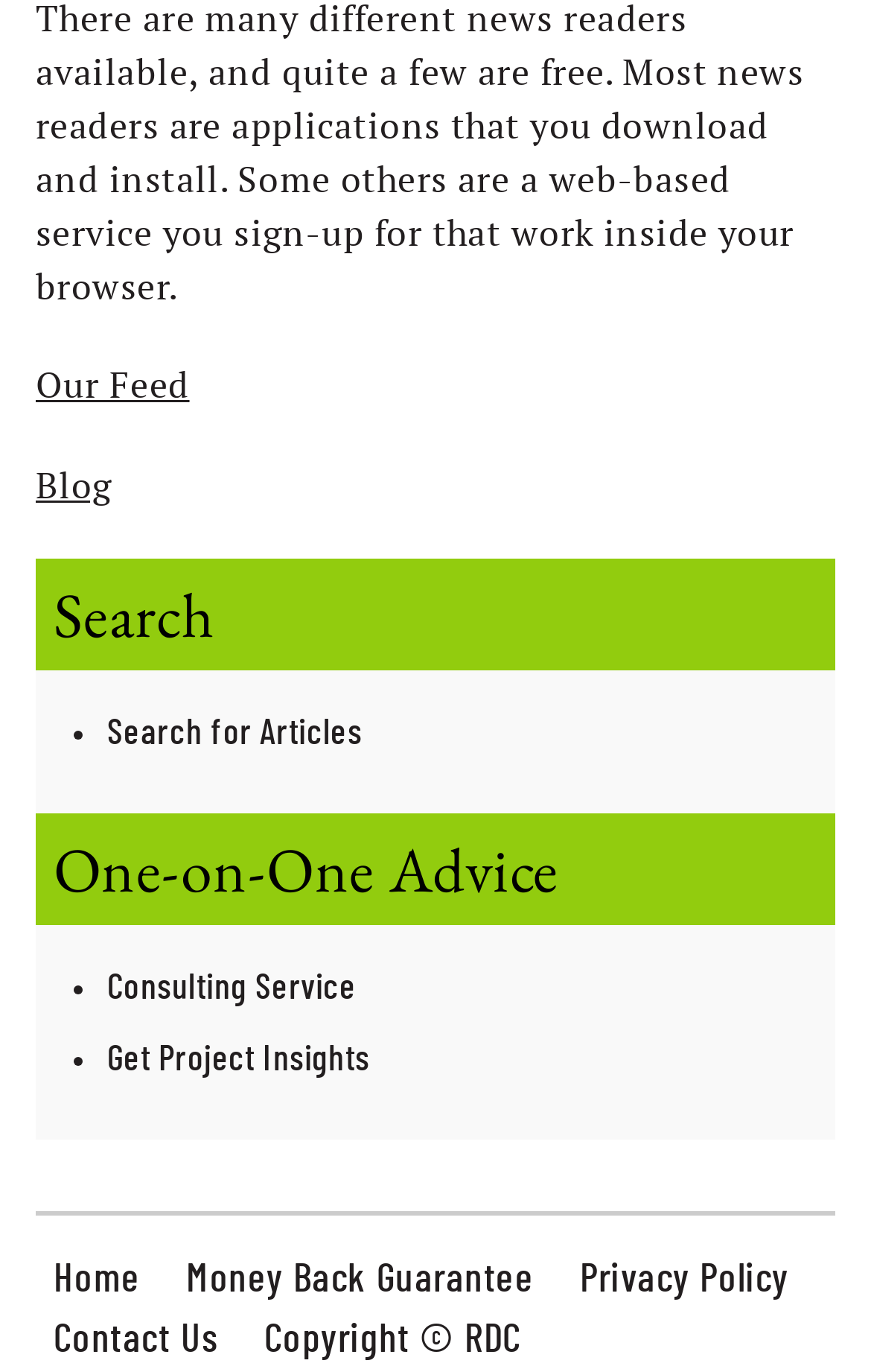How many footer links are there?
Please give a well-detailed answer to the question.

There are four footer links: 'Home', 'Money Back Guarantee', 'Privacy Policy', and 'Contact Us'. These links are identified by their types as 'link' and their bounding box coordinates, which indicate their vertical positions under the heading 'Footer menu'.